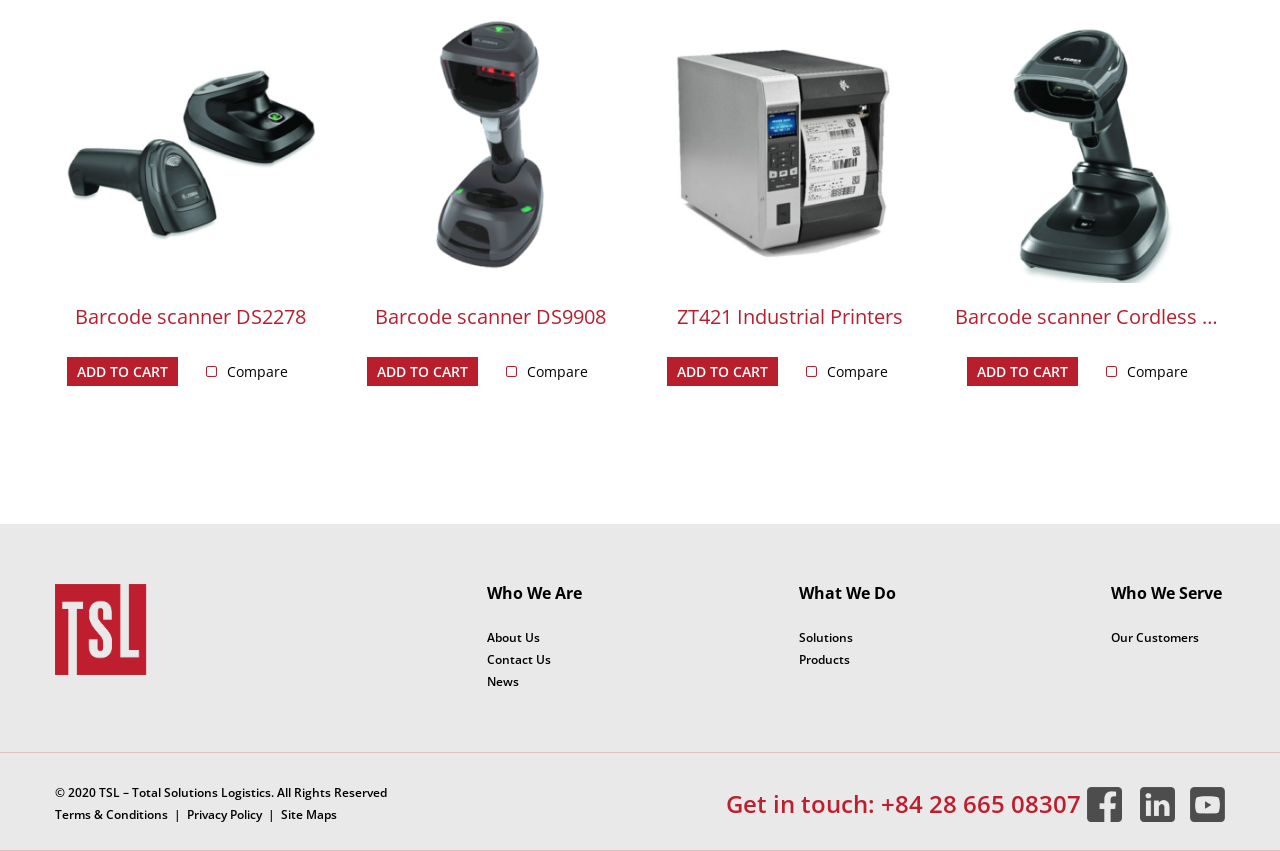Using the element description provided, determine the bounding box coordinates in the format (top-left x, top-left y, bottom-right x, bottom-right y). Ensure that all values are floating point numbers between 0 and 1. Element description: +84 28 665 08307

[0.688, 0.925, 0.849, 0.964]